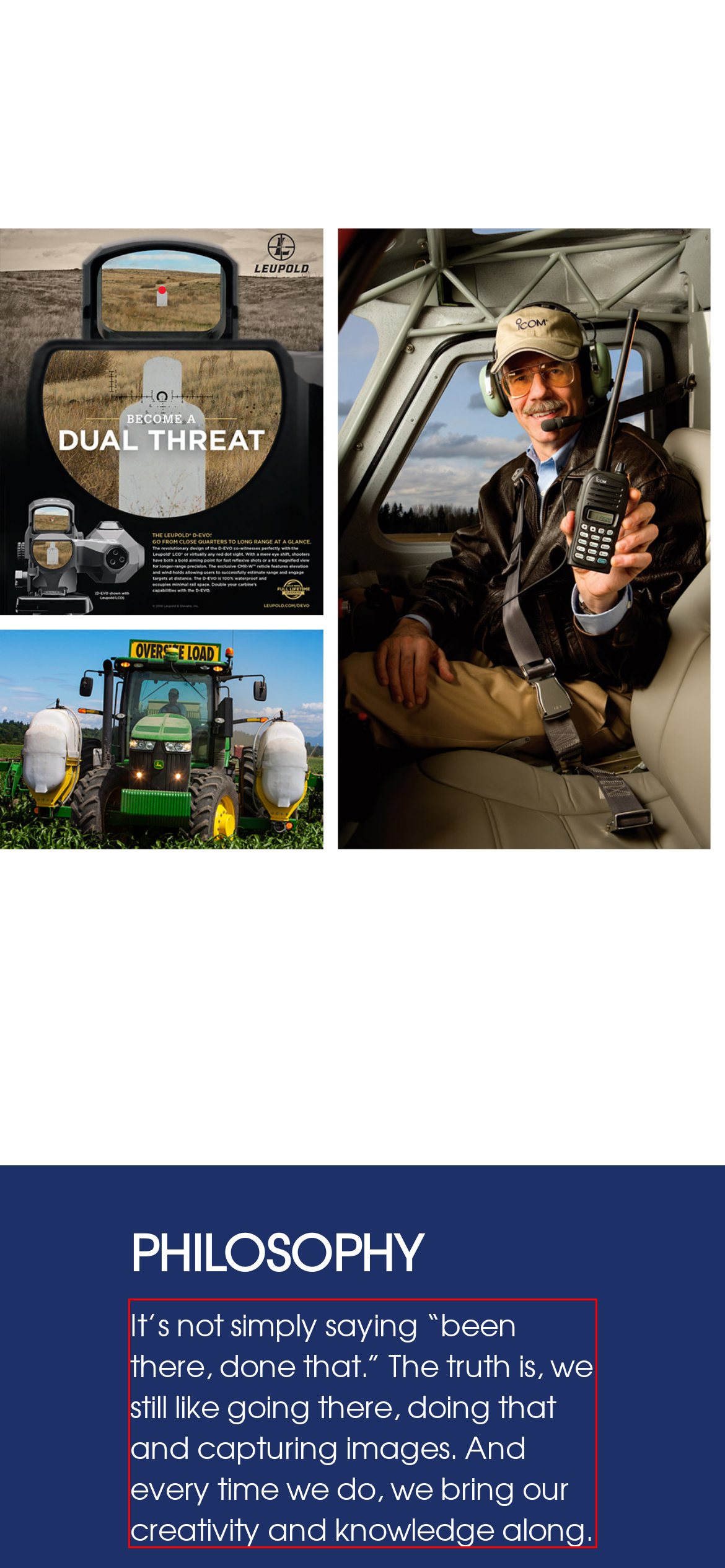From the screenshot of the webpage, locate the red bounding box and extract the text contained within that area.

It’s not simply saying “been there, done that.” The truth is, we still like going there, doing that and capturing images. And every time we do, we bring our creativity and knowledge along.